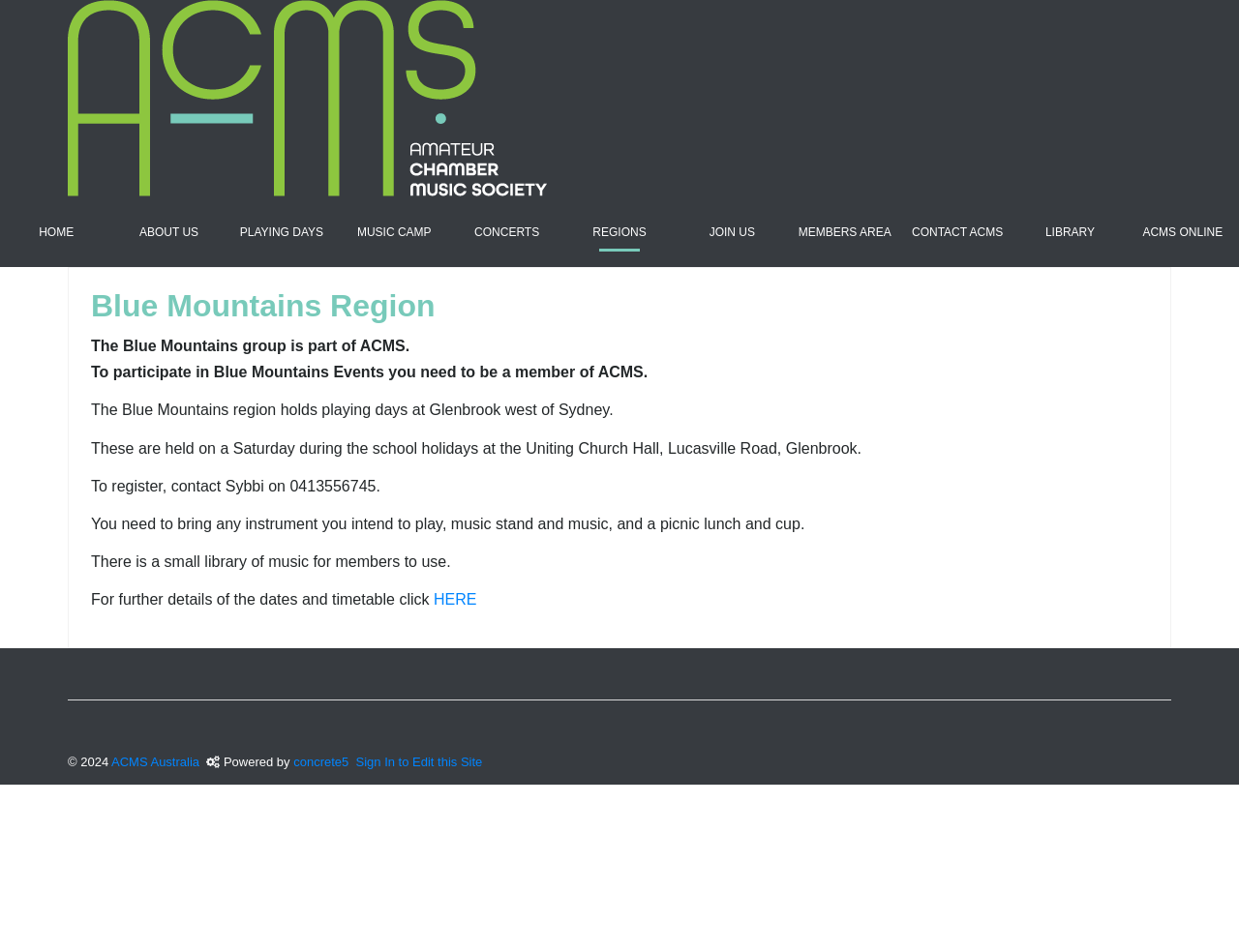Pinpoint the bounding box coordinates of the element that must be clicked to accomplish the following instruction: "Click on the HERE link to view playing days dates and timetable". The coordinates should be in the format of four float numbers between 0 and 1, i.e., [left, top, right, bottom].

[0.35, 0.621, 0.385, 0.639]